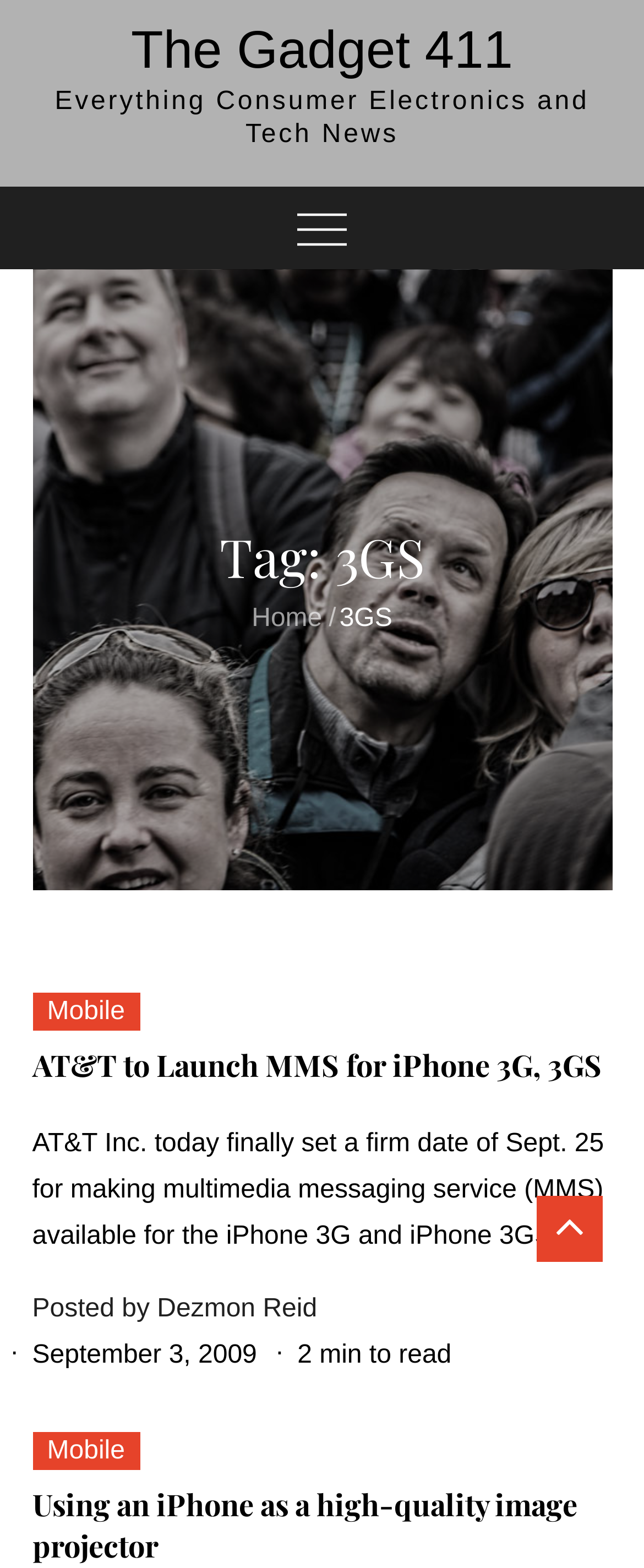Determine the bounding box coordinates of the region that needs to be clicked to achieve the task: "Click on the 'Home' link".

[0.391, 0.386, 0.5, 0.404]